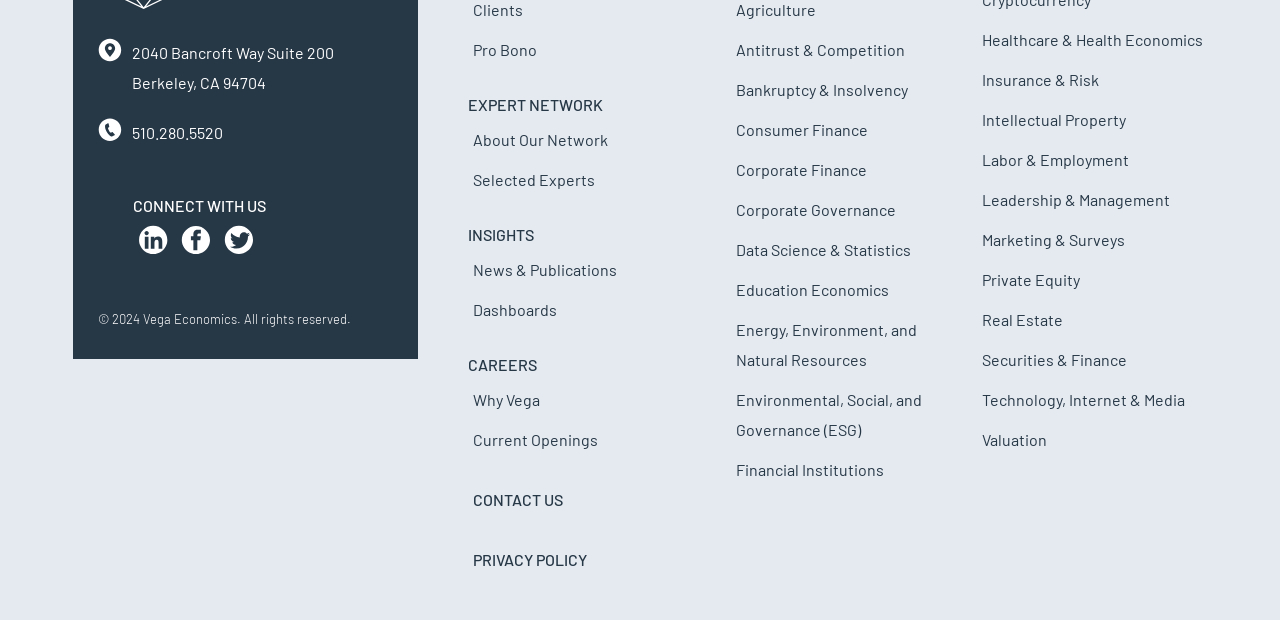Respond to the question below with a concise word or phrase:
What are the social media profiles of Vega Economics?

LinkedIn, Facebook, Twitter